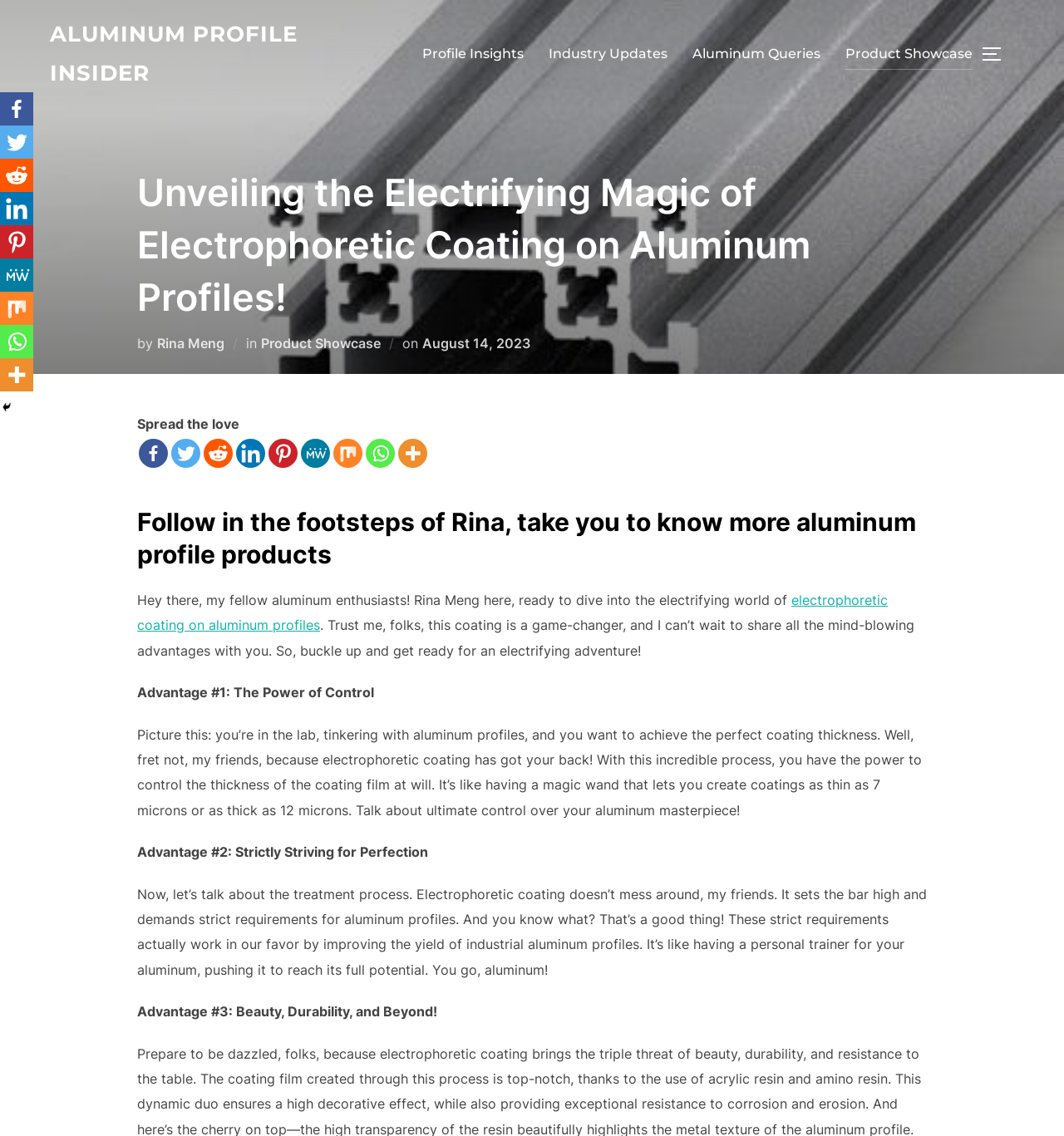Please find the bounding box coordinates for the clickable element needed to perform this instruction: "Toggle the sidebar and navigation".

[0.922, 0.031, 0.953, 0.063]